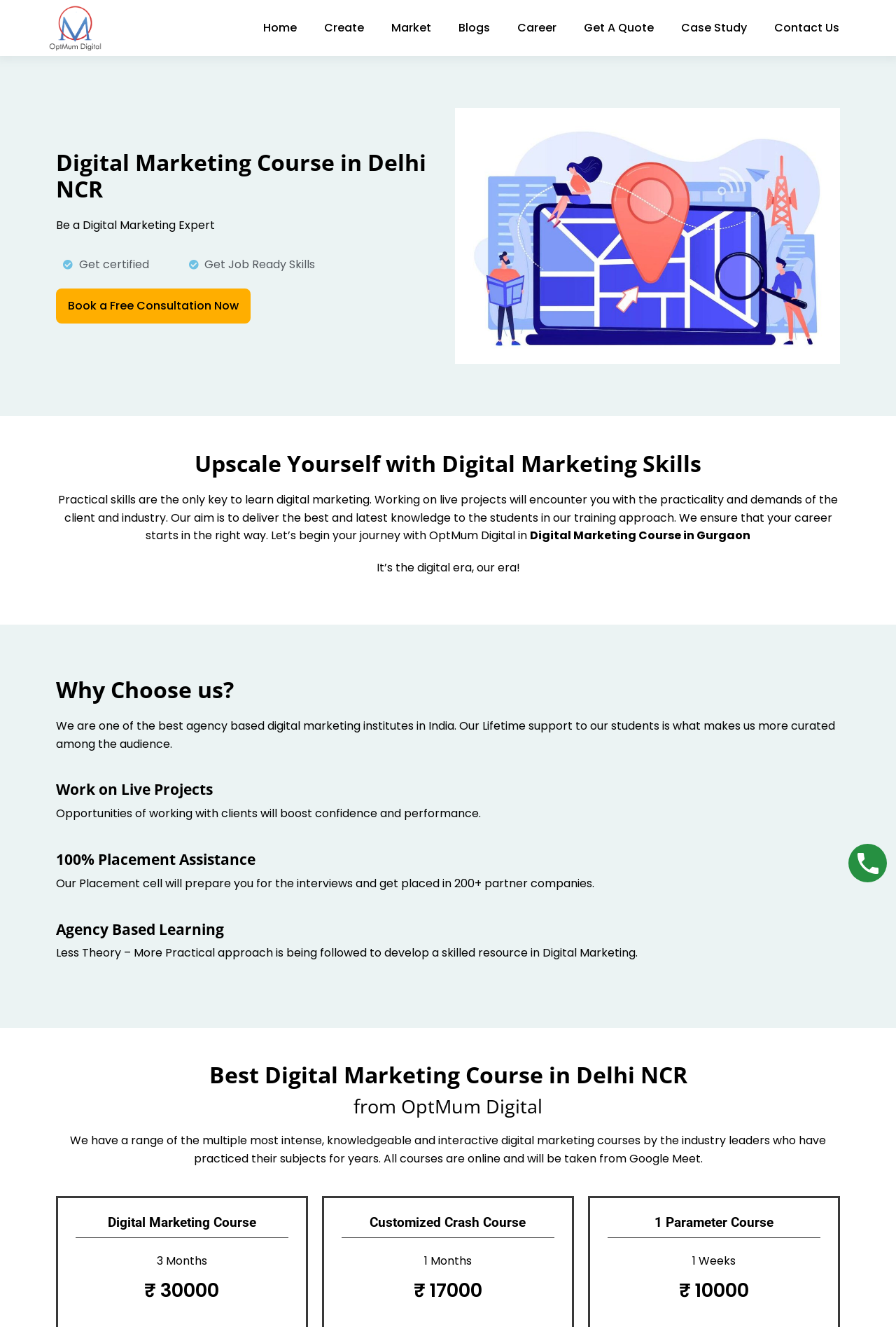Use a single word or phrase to answer the question:
What is the approach of the digital marketing course?

Less Theory – More Practical